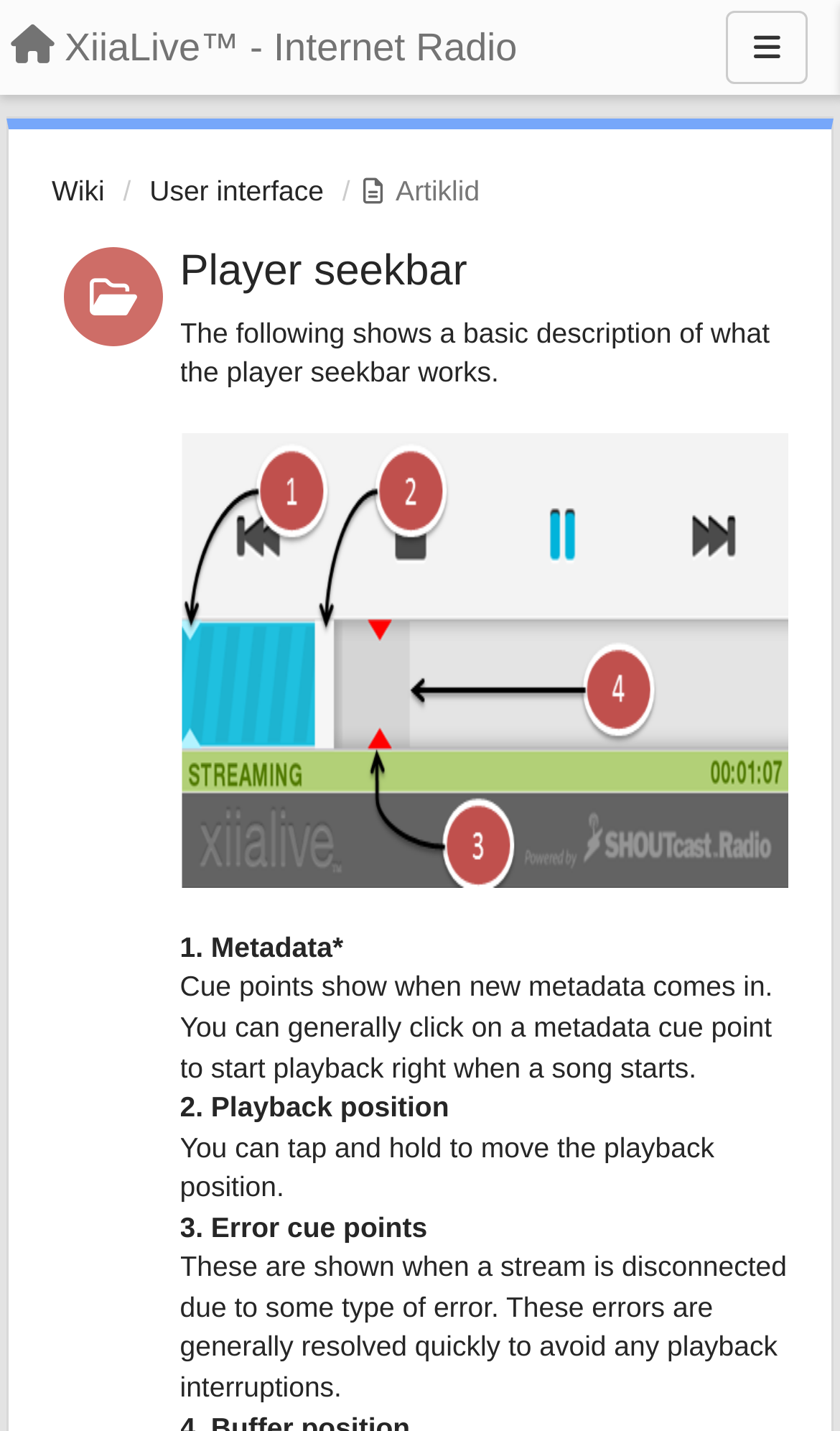Answer the question in a single word or phrase:
What can you do to move the playback position?

Tap and hold